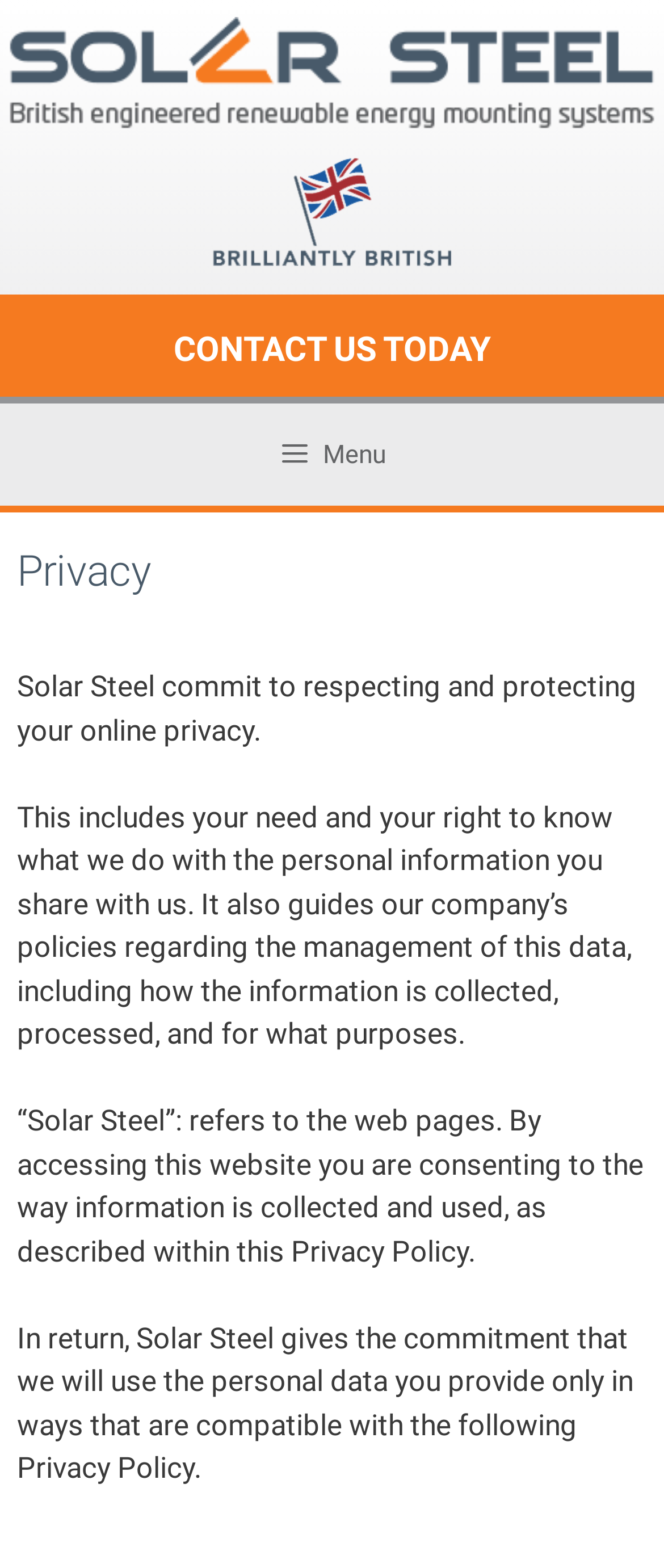Locate the bounding box coordinates of the UI element described by: "title="Solar Steel"". The bounding box coordinates should consist of four float numbers between 0 and 1, i.e., [left, top, right, bottom].

[0.0, 0.068, 1.0, 0.09]